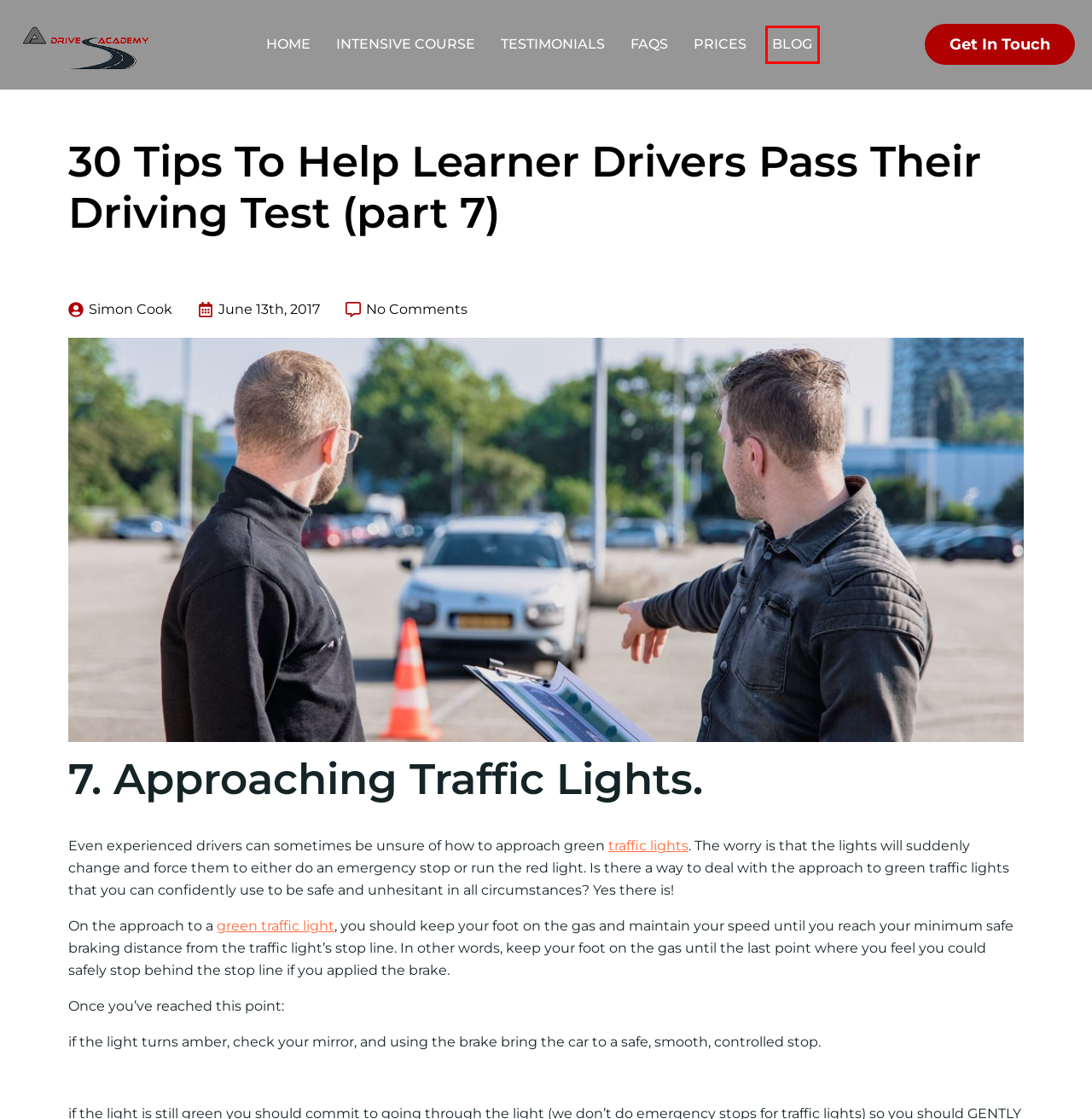You are given a screenshot of a webpage with a red bounding box around an element. Choose the most fitting webpage description for the page that appears after clicking the element within the red bounding box. Here are the candidates:
A. Testimonials - A Drive Academy Stoke-on-Trent | Female Driving Instructor
B. Intensive Crash Driving Course Stoke On Trent - Pass With Confidence
C. Blog - A Drive Academy Stoke-on-Trent | Female Driving Instructor
D. M40 - A404 | Roads.org.uk
E. FAQs - A Drive Academy Stoke-on-Trent | Female Driving Instructor
F. Contact - A Drive Academy Stoke-on-Trent | Female Driving Instructor
G. Female Driving Instructors Stoke-on-Trent | A Drive Academy
H. Prices - A Drive Academy Stoke-on-Trent | Female Driving Instructor

C